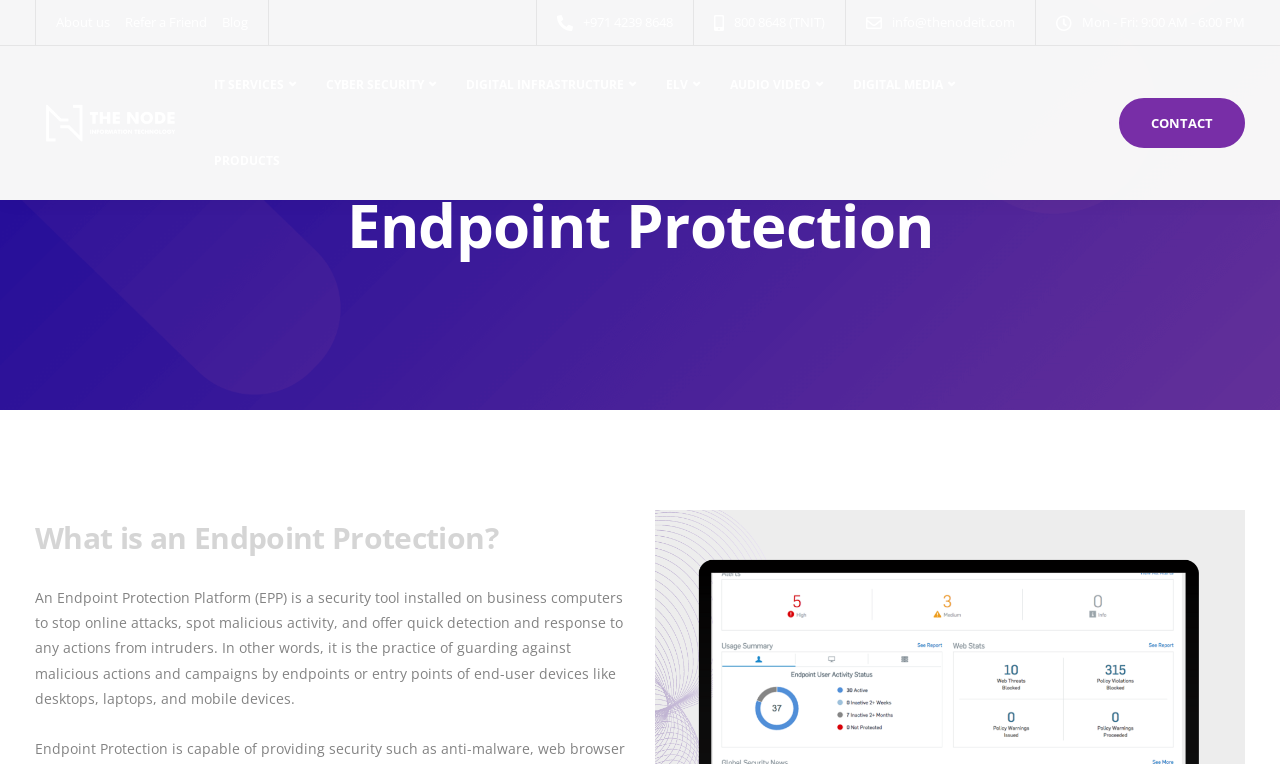What is an Endpoint Protection Platform?
Answer with a single word or phrase by referring to the visual content.

A security tool